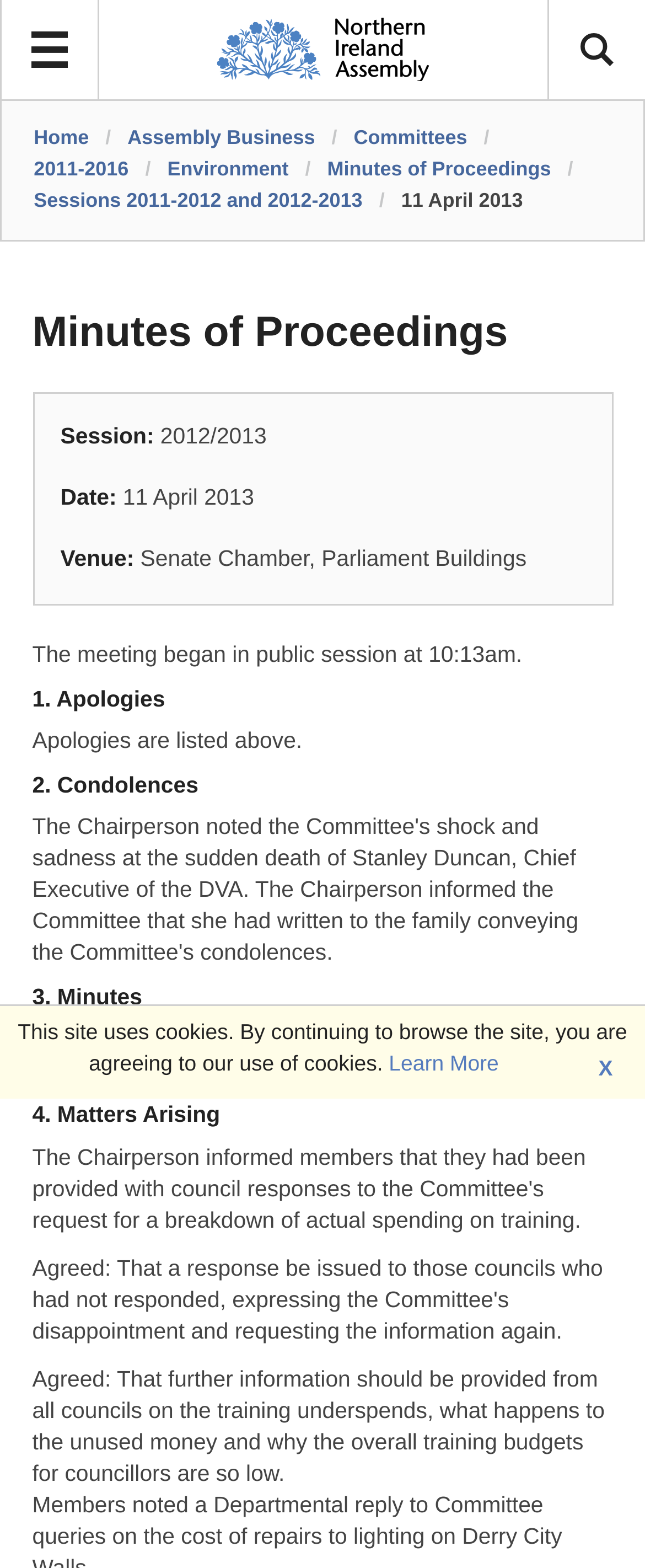Please locate the bounding box coordinates of the region I need to click to follow this instruction: "go to home page".

[0.052, 0.08, 0.138, 0.095]